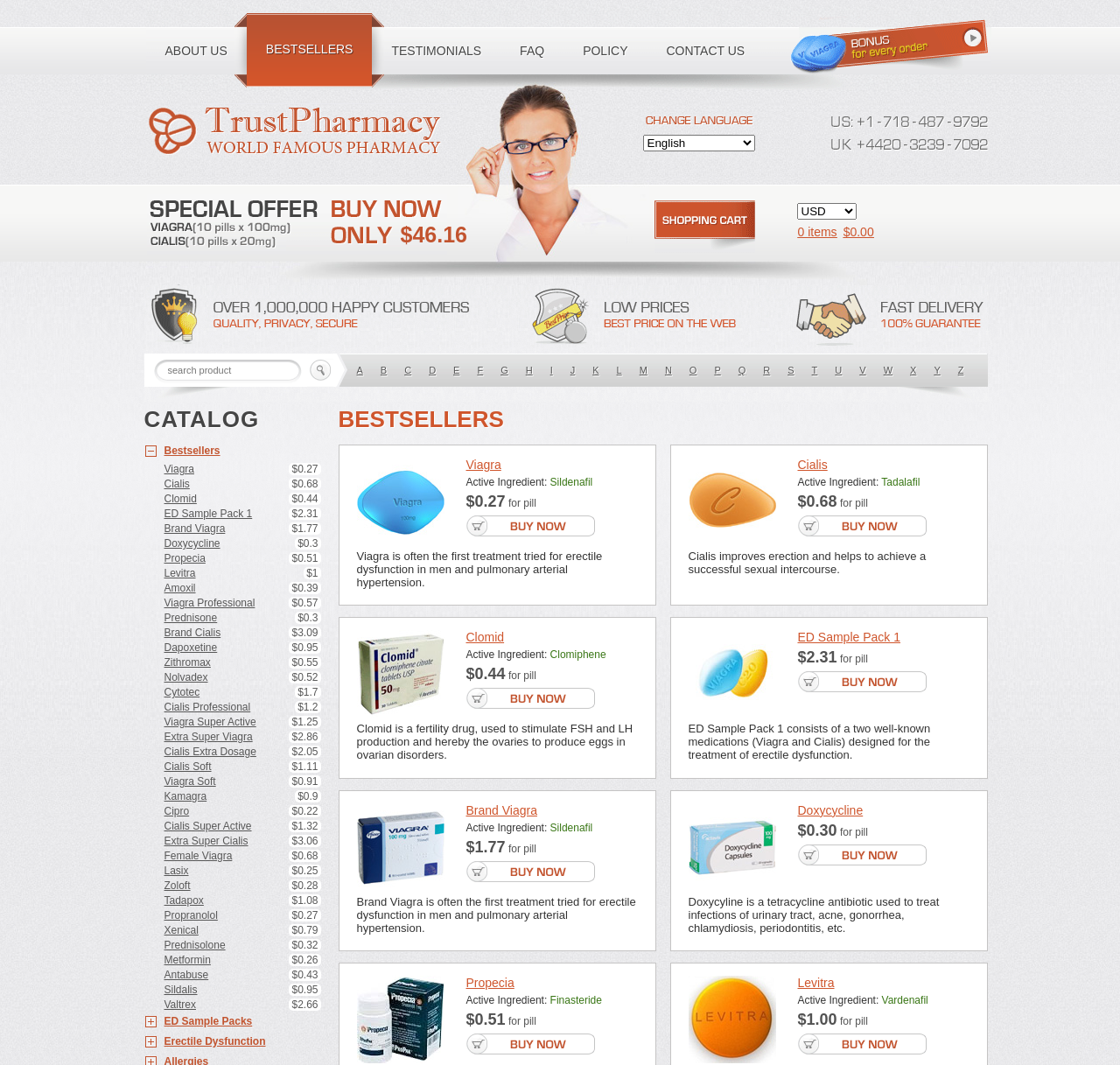Please identify the bounding box coordinates of the area that needs to be clicked to fulfill the following instruction: "contact us."

[0.578, 0.023, 0.682, 0.072]